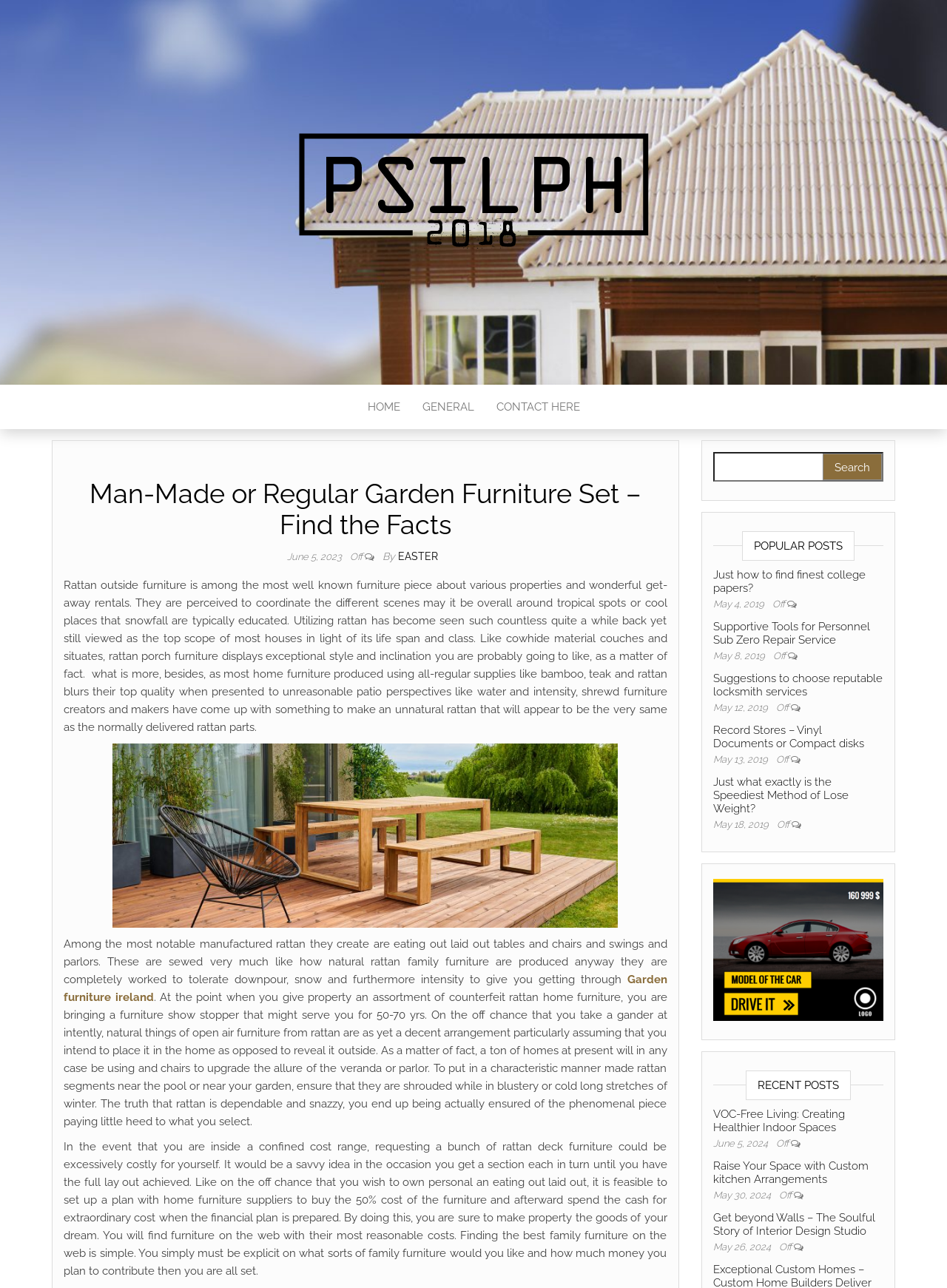Find and generate the main title of the webpage.

Man-Made or Regular Garden Furniture Set – Find the Facts